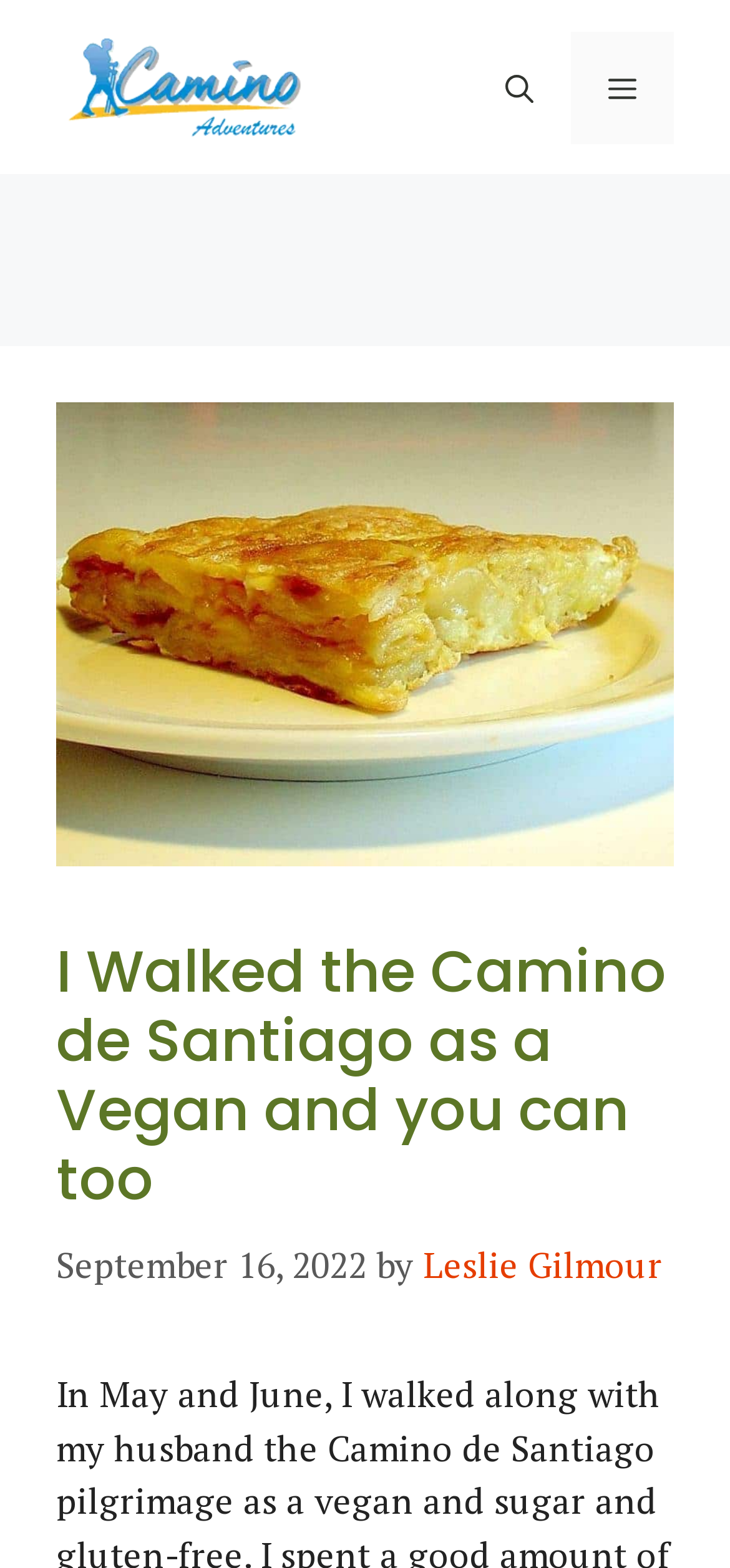Give a one-word or phrase response to the following question: Who is the author of the article?

Leslie Gilmour